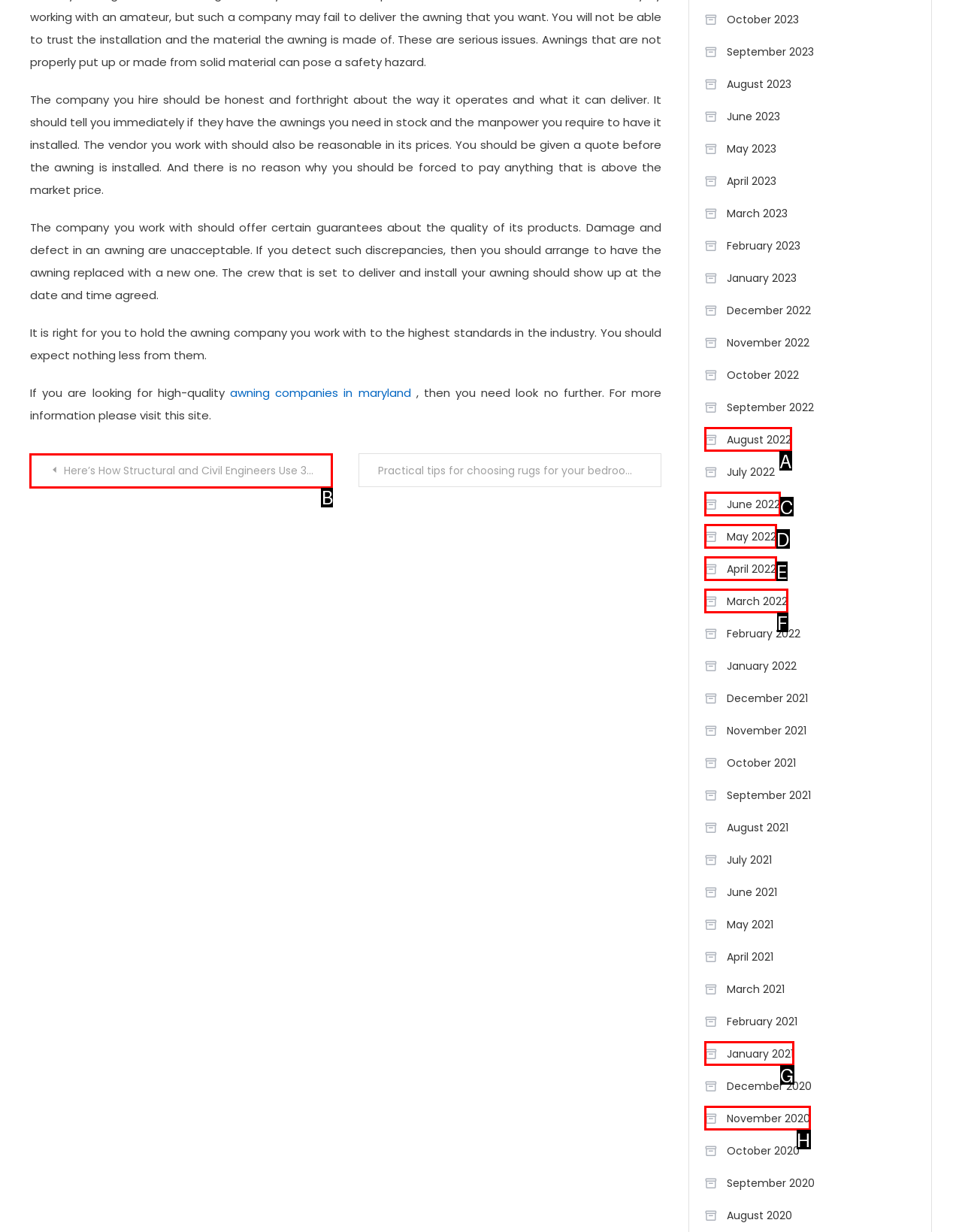Determine the correct UI element to click for this instruction: Visit 'Here’s How Structural and Civil Engineers Use 3D Laser Scanning To Make Houses and Buildings Safer'. Respond with the letter of the chosen element.

B